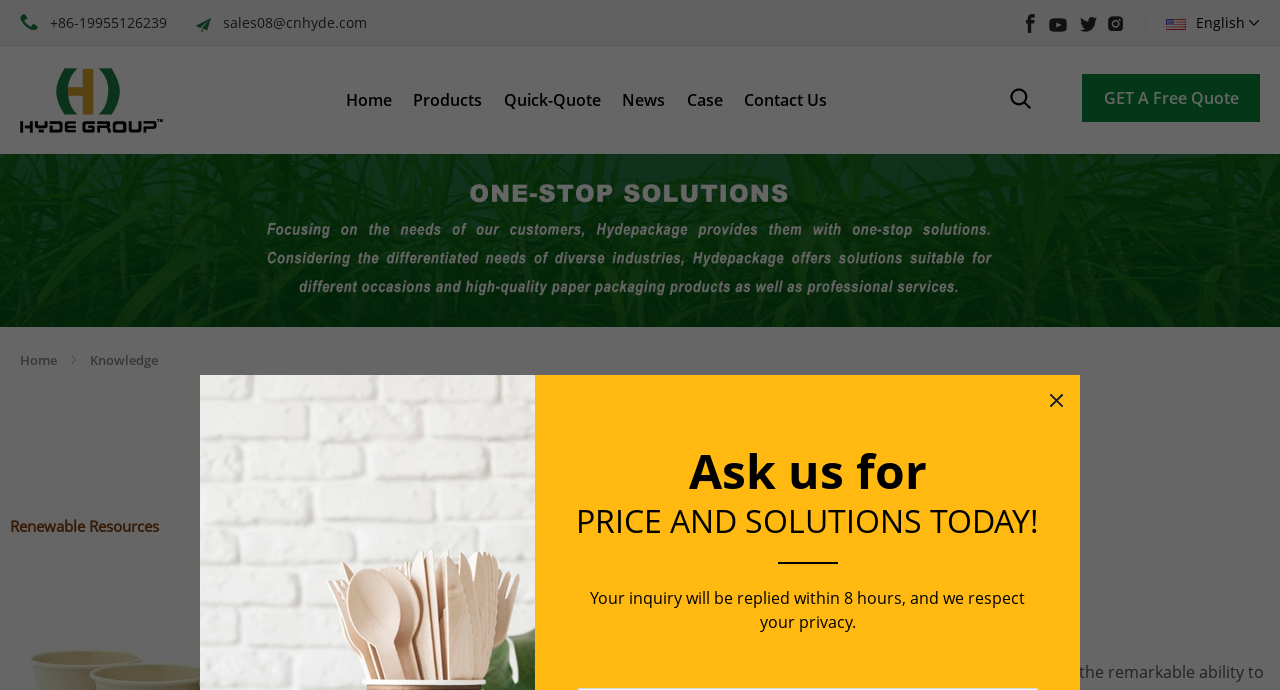Identify the bounding box coordinates for the element you need to click to achieve the following task: "Contact us through 'sales08@cnhyde.com'". Provide the bounding box coordinates as four float numbers between 0 and 1, in the form [left, top, right, bottom].

[0.153, 0.019, 0.287, 0.046]